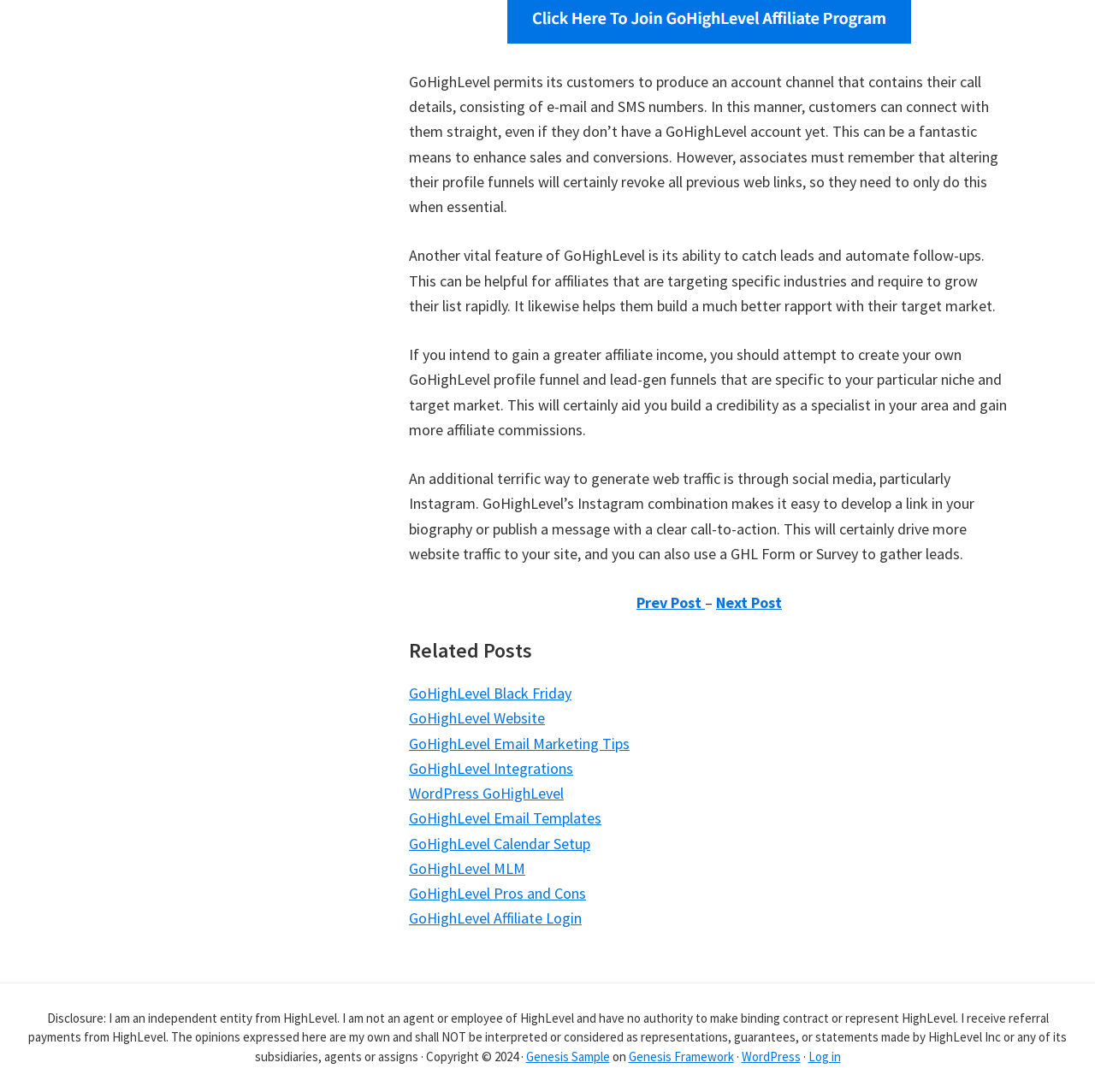Give a one-word or short phrase answer to the question: 
What is the warning for affiliates when changing their profile funnels?

It will revoke all previous links